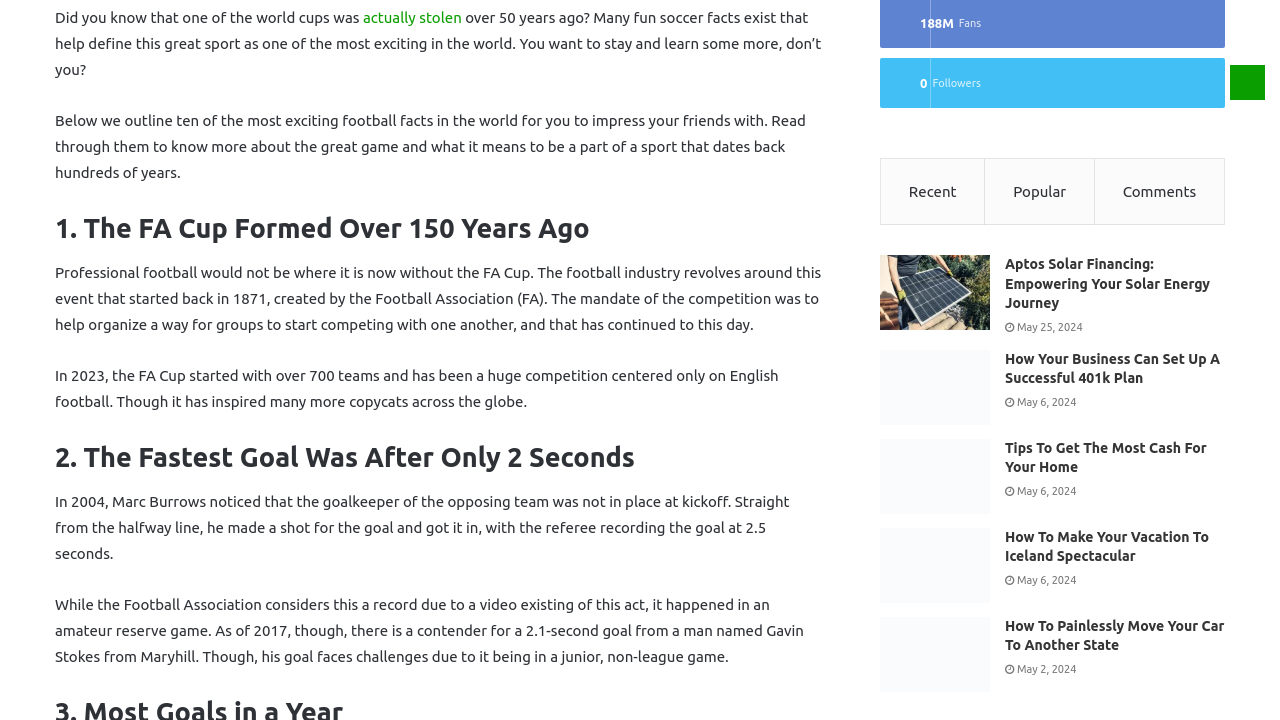Pinpoint the bounding box coordinates of the element that must be clicked to accomplish the following instruction: "Click on the link to learn more about the FA Cup". The coordinates should be in the format of four float numbers between 0 and 1, i.e., [left, top, right, bottom].

[0.043, 0.294, 0.645, 0.342]